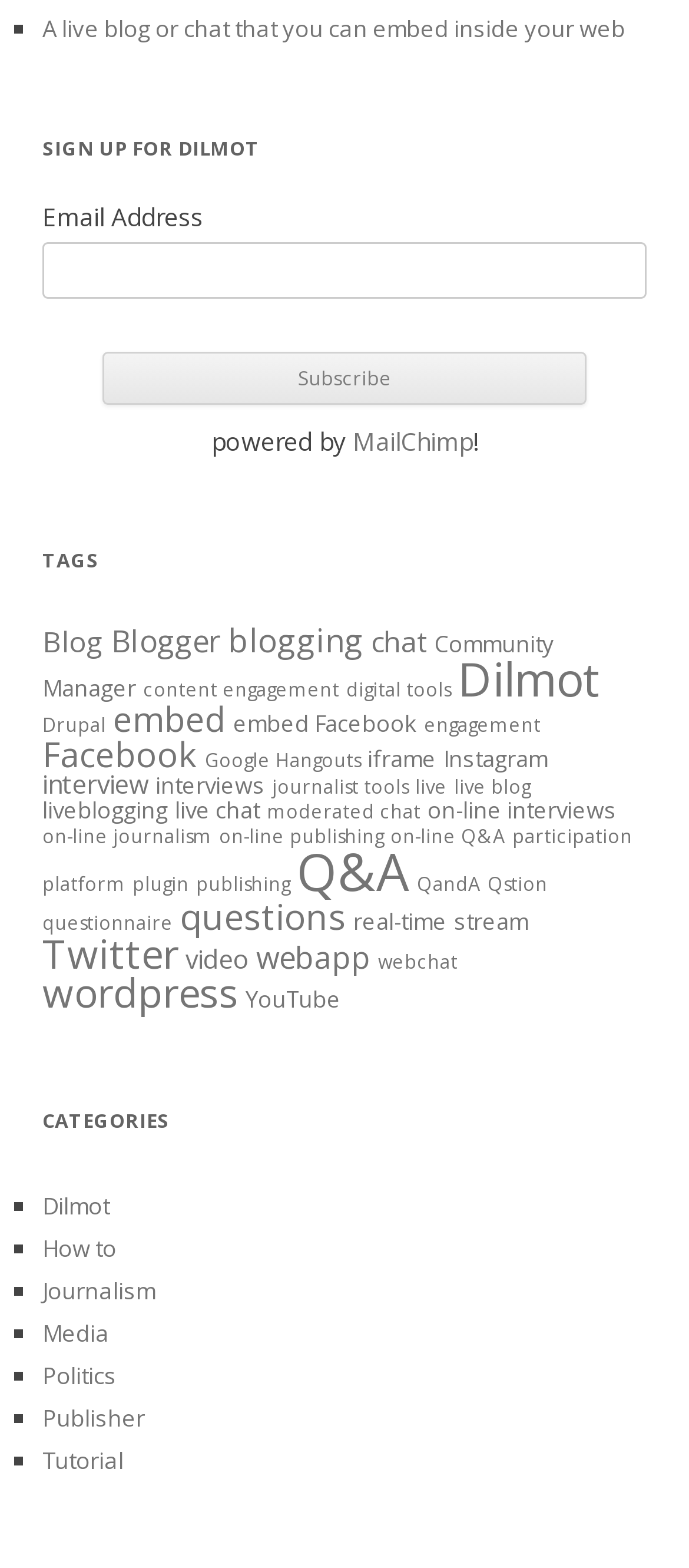Identify the bounding box coordinates for the UI element mentioned here: "on-line publishing". Provide the coordinates as four float values between 0 and 1, i.e., [left, top, right, bottom].

[0.318, 0.525, 0.556, 0.541]